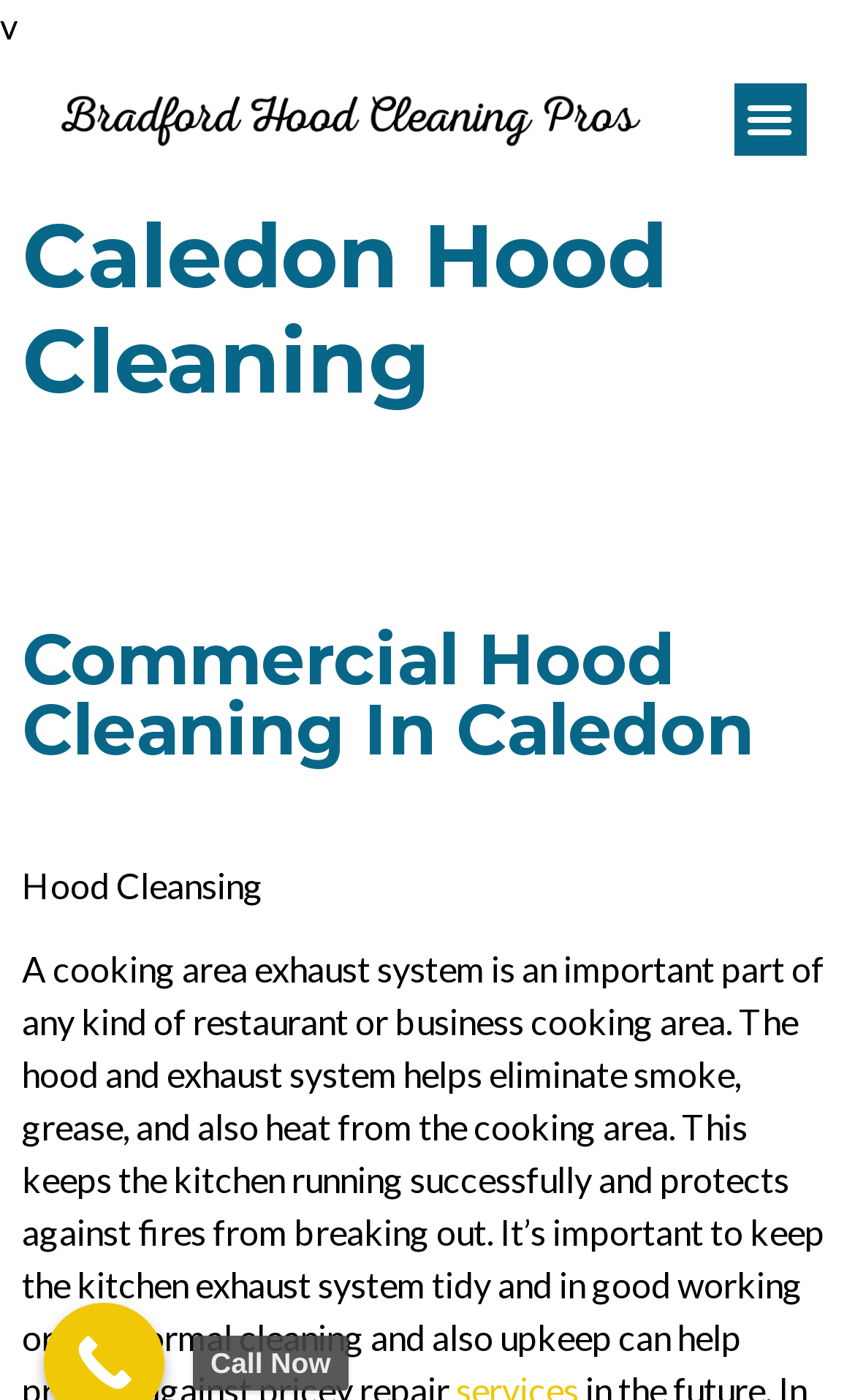What is the location mentioned in the webpage?
Use the information from the screenshot to give a comprehensive response to the question.

The webpage mentions 'Caledon Hood Cleaning' and 'Commercial Hood Cleaning In Caledon', indicating that the location mentioned is Caledon.